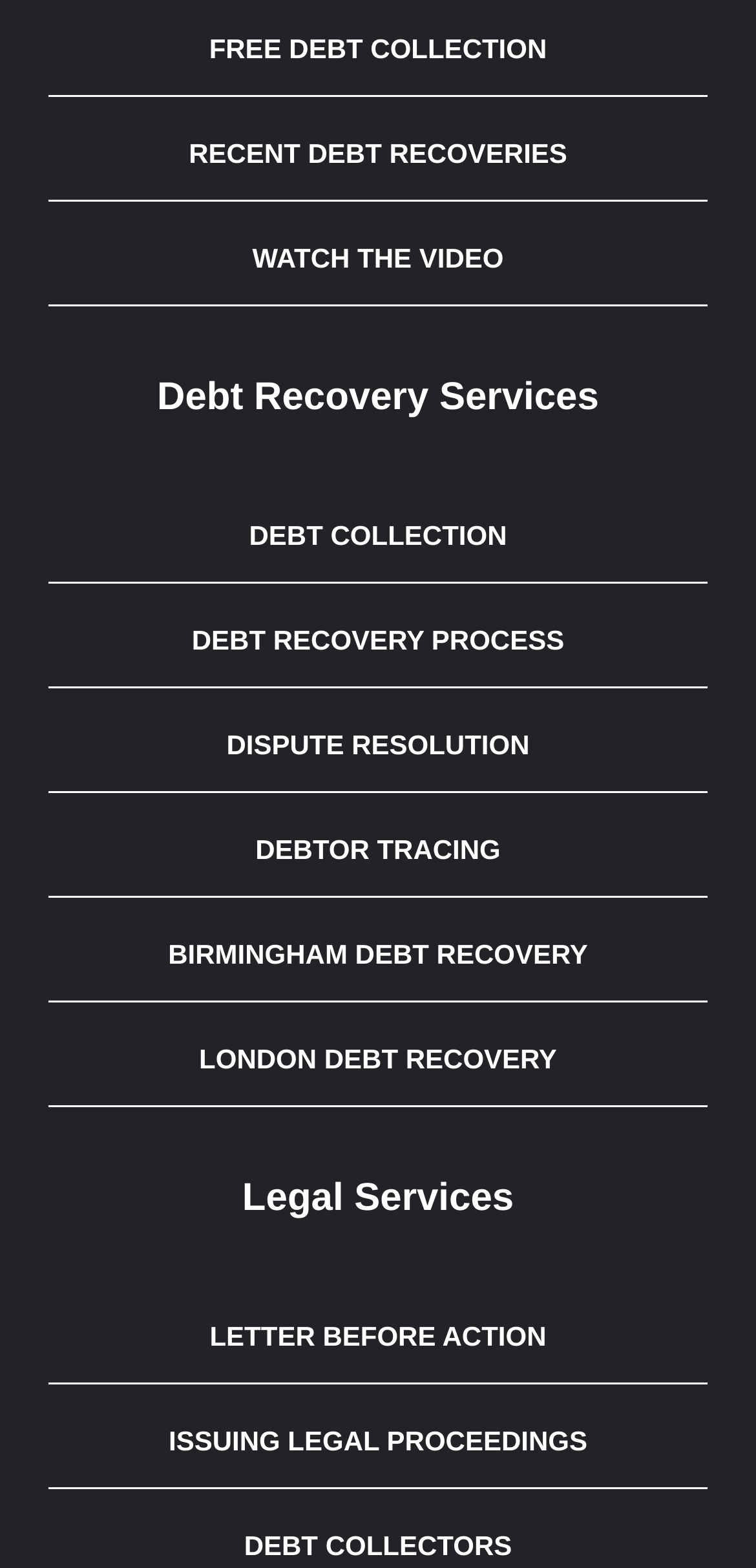Answer the following in one word or a short phrase: 
What locations are mentioned for debt recovery?

Birmingham and London